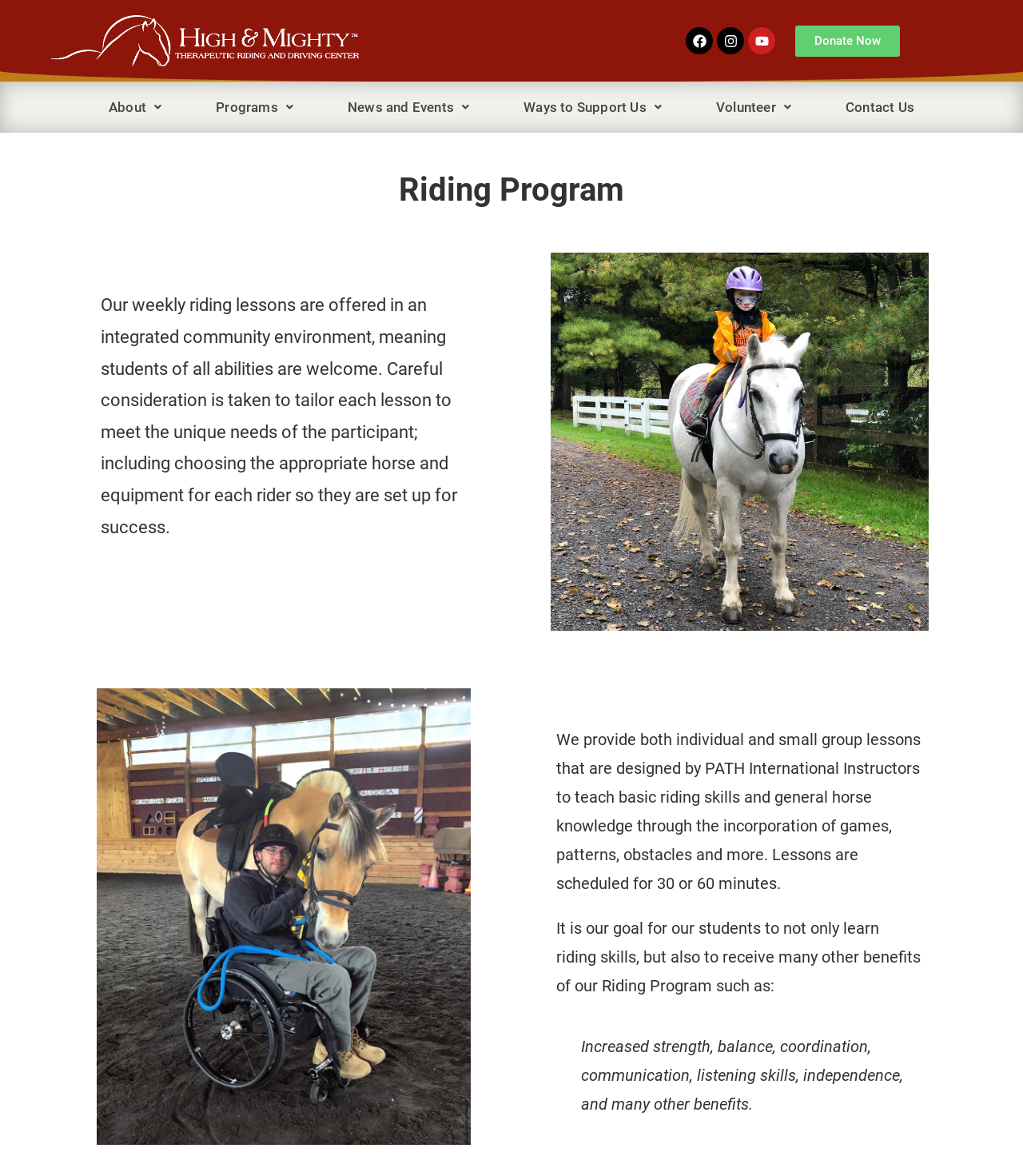Answer the following in one word or a short phrase: 
What is the focus of the riding lessons?

Teaching basic riding skills and horse knowledge